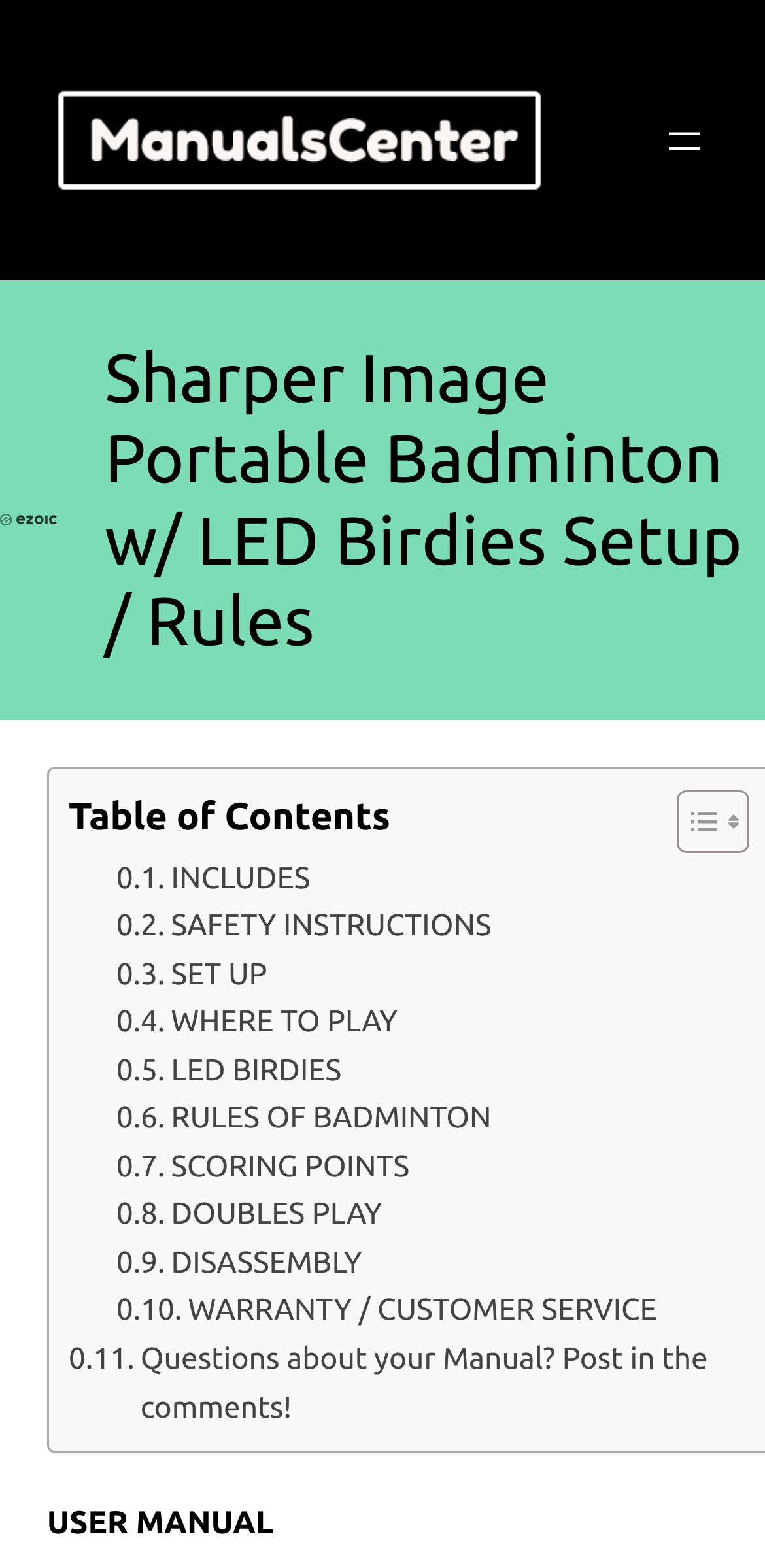Is there a section about scoring points? From the image, respond with a single word or brief phrase.

Yes